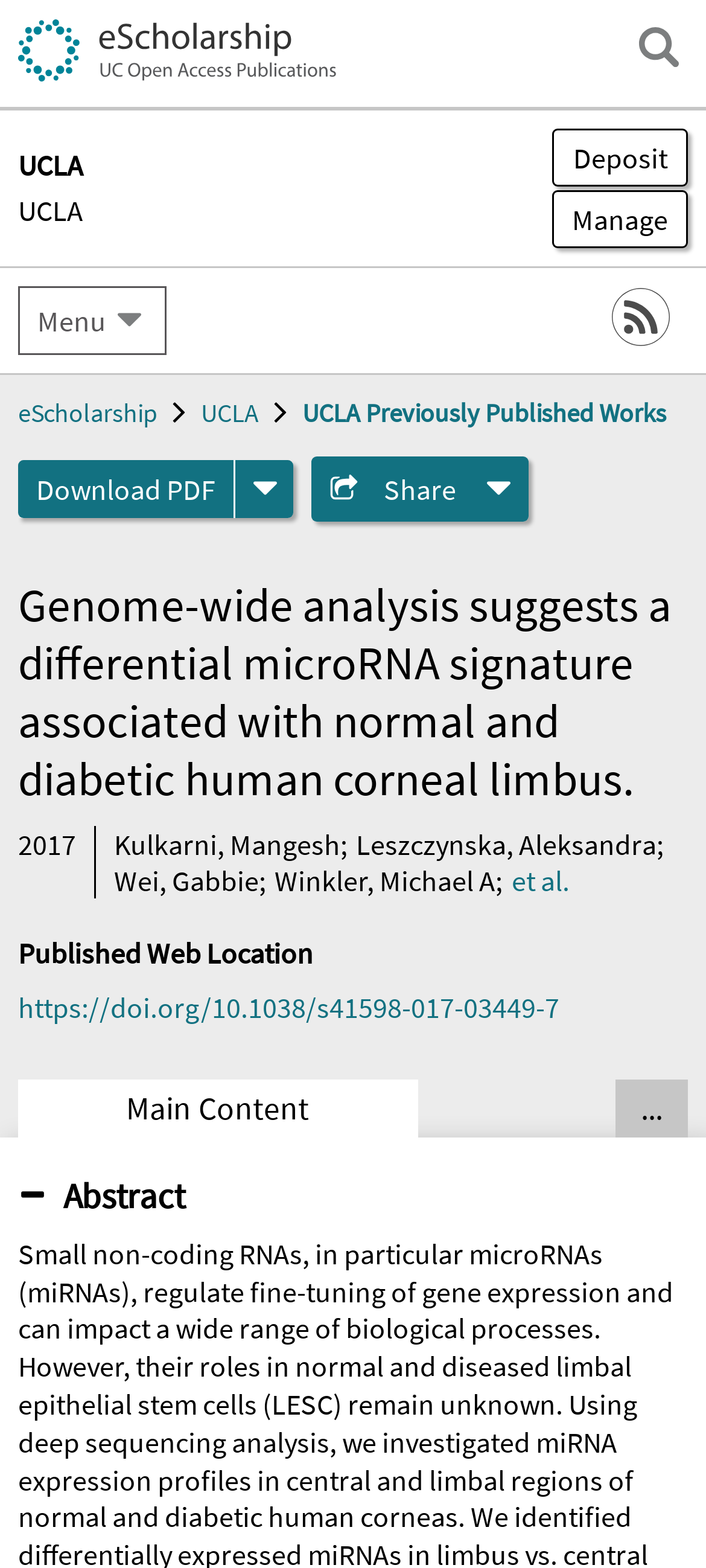What is the topic of the research?
Using the image provided, answer with just one word or phrase.

microRNA signature